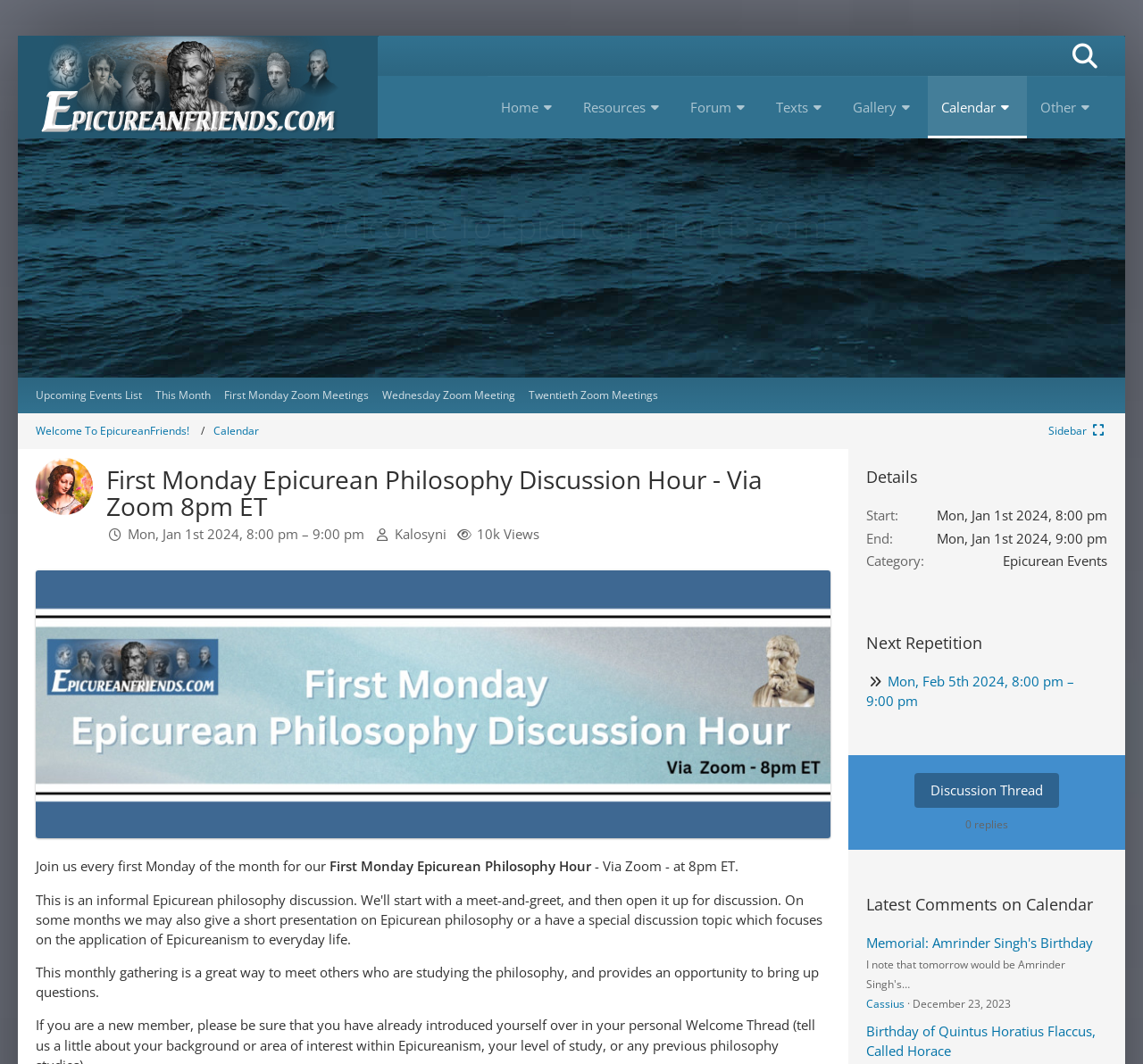Please identify the bounding box coordinates of the element I need to click to follow this instruction: "Sign in to the account".

[0.243, 0.281, 0.478, 0.321]